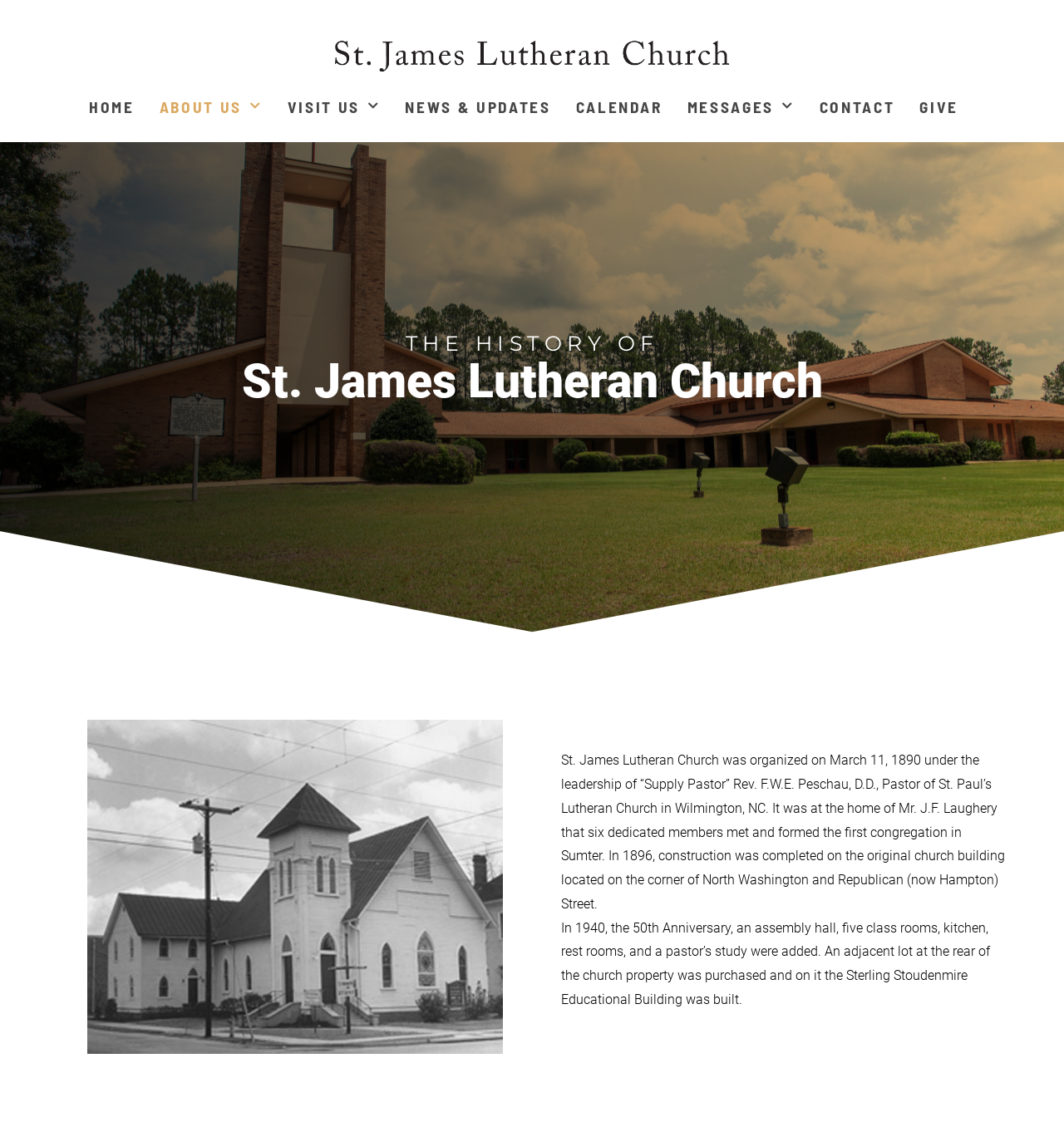What is the name of the educational building?
Relying on the image, give a concise answer in one word or a brief phrase.

Sterling Stoudenmire Educational Building